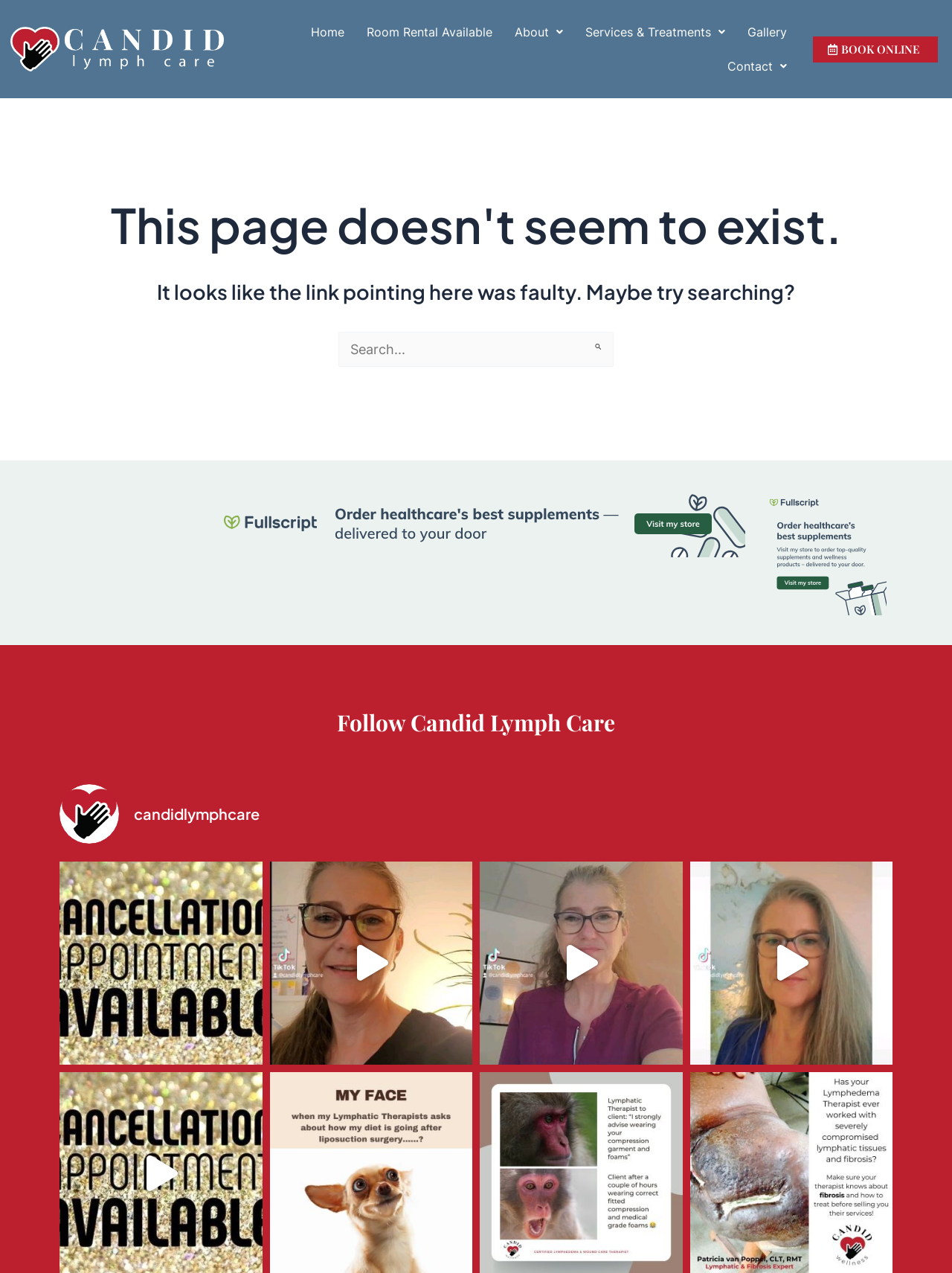Determine the webpage's heading and output its text content.

This page doesn't seem to exist.